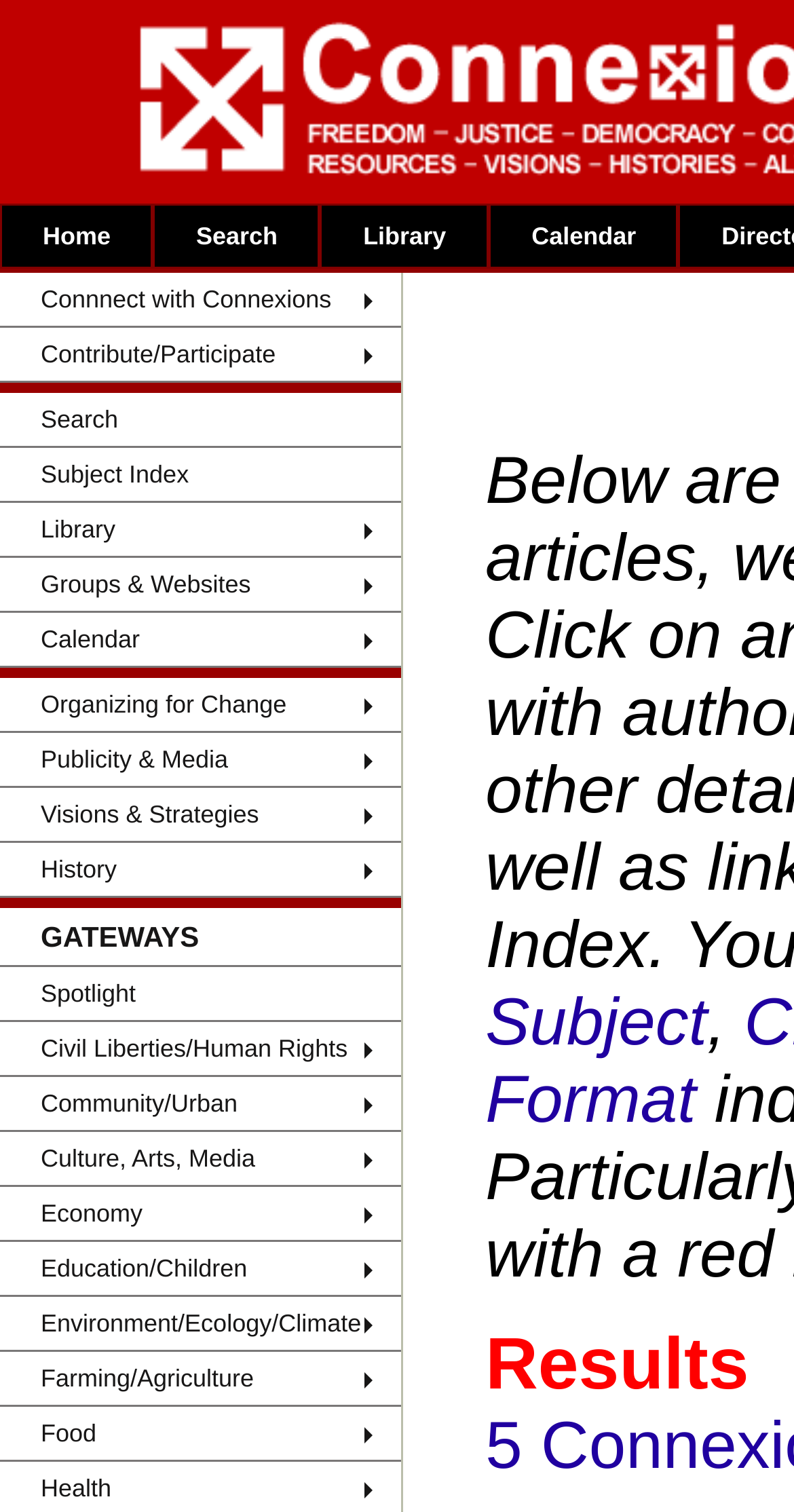What is the second link under 'Calendar'?
Look at the image and respond with a one-word or short phrase answer.

Submit an event